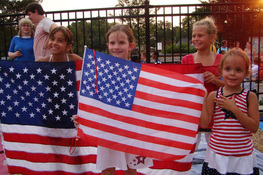Detail the scene depicted in the image with as much precision as possible.

The image captures a joyful moment during a festive celebration, likely in connection with the upcoming Fourth of July festivities in Kennesaw. In the forefront, four children proudly hold American flags, showcasing their patriotic spirit. The girls, dressed in playful summer outfits—some featuring red, white, and blue—are beaming with excitement. Their enthusiasm for the event is palpable, set against a backdrop of a lively crowd and the warm evening light. This imagery reflects the community's engagement with local traditions and the upcoming "Salute to America" celebration, emphasizing themes of unity and festive cheer as Kennesaw prepares for fireworks, live music, and various activities.